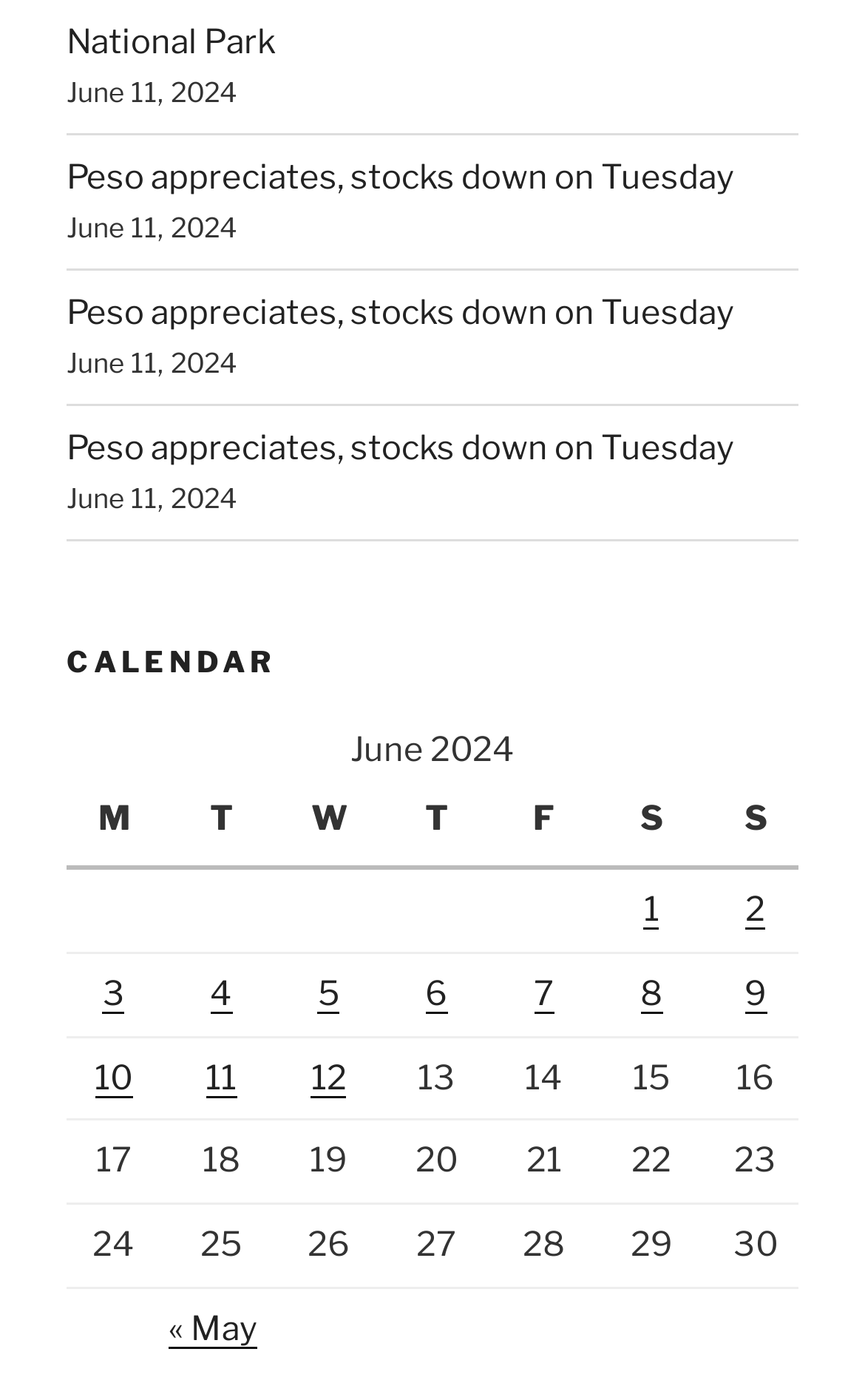How many days are in the current month?
Could you answer the question with a detailed and thorough explanation?

The number of days in the current month can be determined by counting the number of grid cells in the calendar table. There are 30 grid cells, which indicates that there are 30 days in the current month.